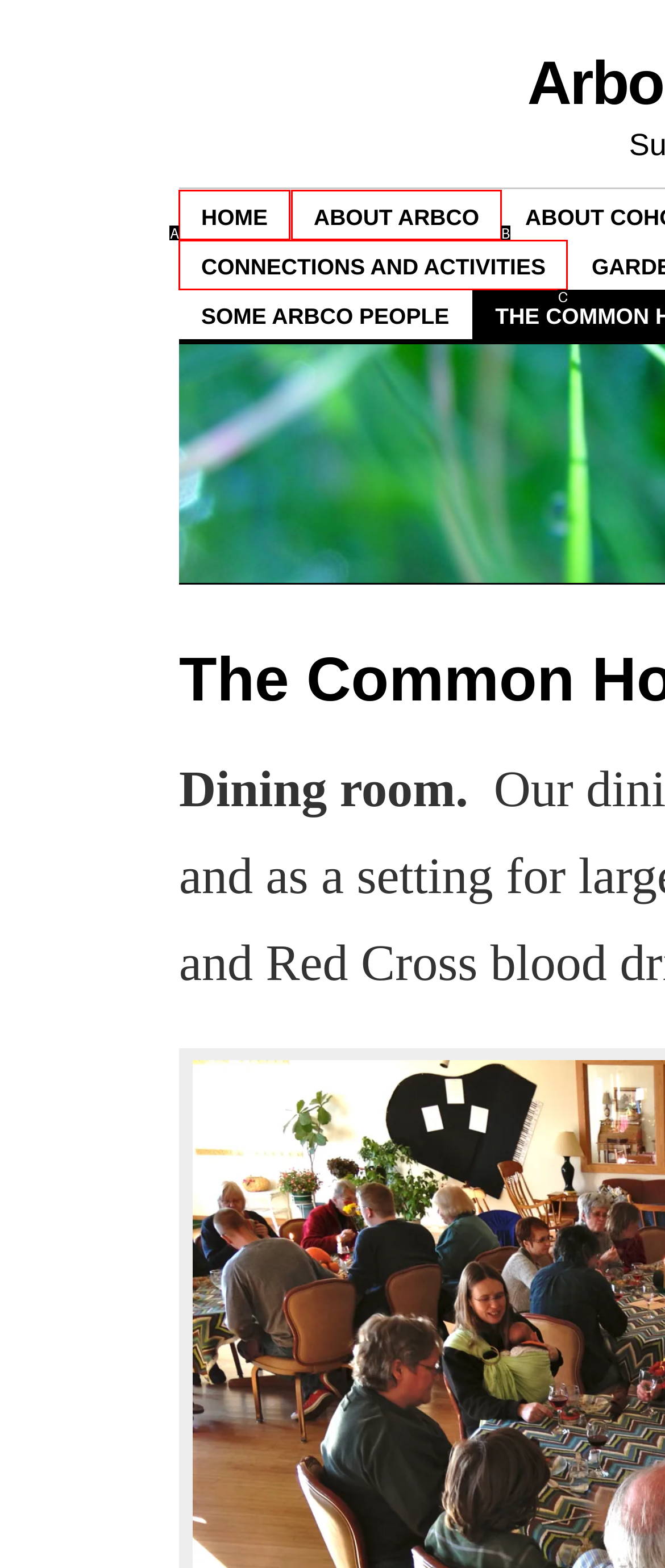Determine the HTML element that best aligns with the description: ABOUT ARBCO
Answer with the appropriate letter from the listed options.

B